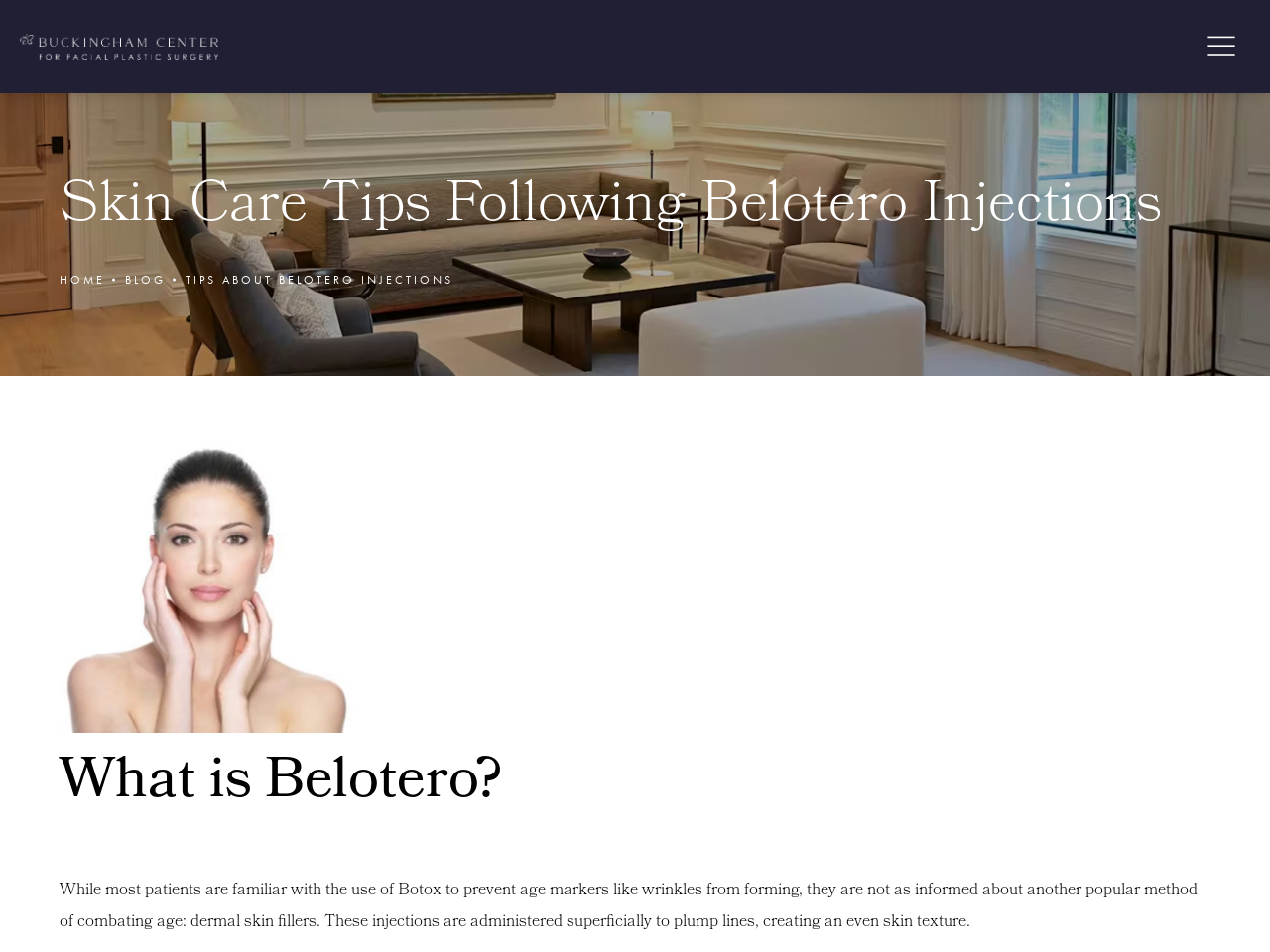How many navigation menu items are there?
Based on the visual content, answer with a single word or a brief phrase.

3